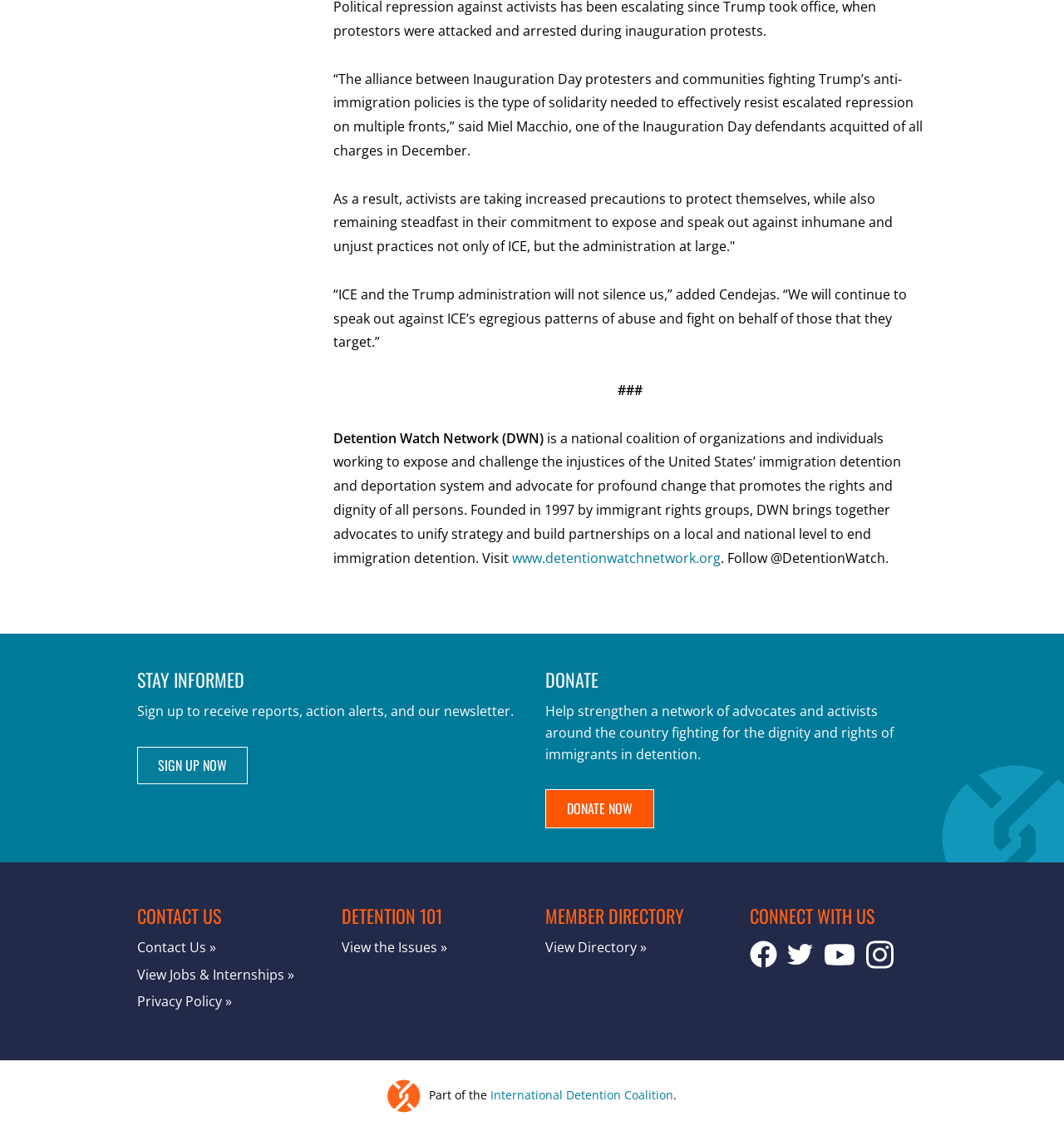Find the bounding box coordinates of the clickable region needed to perform the following instruction: "Donate to support the network". The coordinates should be provided as four float numbers between 0 and 1, i.e., [left, top, right, bottom].

[0.512, 0.698, 0.615, 0.732]